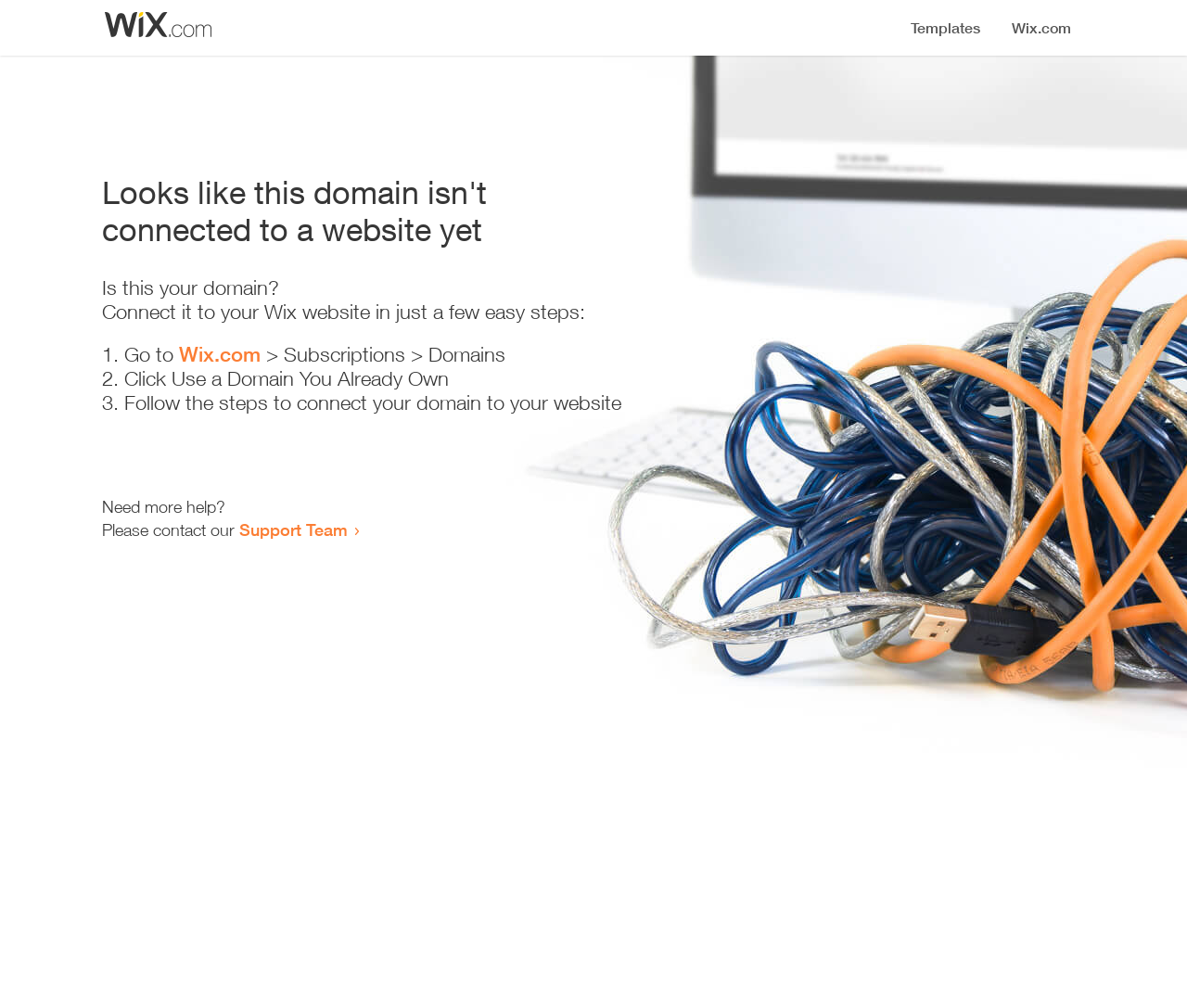Please provide a comprehensive answer to the question below using the information from the image: What is the purpose of the webpage?

The webpage provides instructions and guidance on how to connect a domain to a website, suggesting that the purpose of the webpage is to facilitate this process for users.